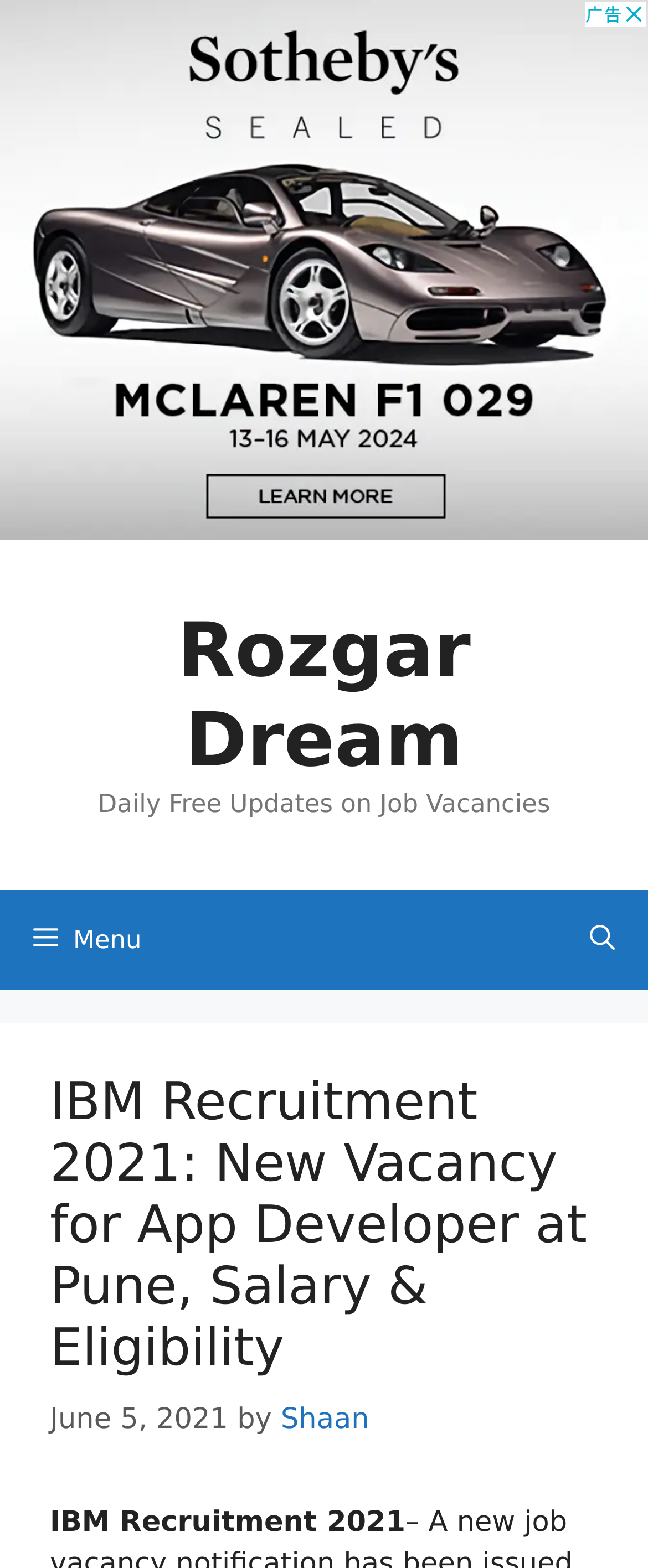What is the job location for the App Developer vacancy?
Please provide a single word or phrase as the answer based on the screenshot.

Pune